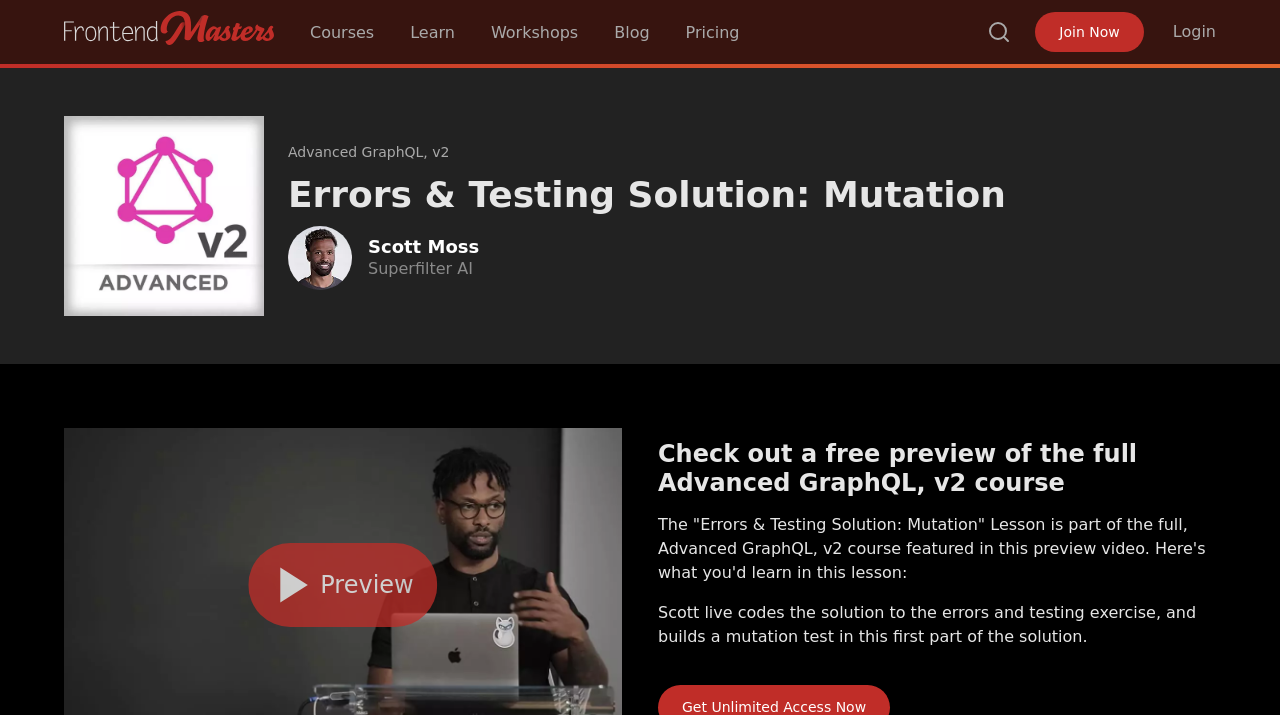Given the webpage screenshot, identify the bounding box of the UI element that matches this description: "Learn".

[0.32, 0.031, 0.355, 0.058]